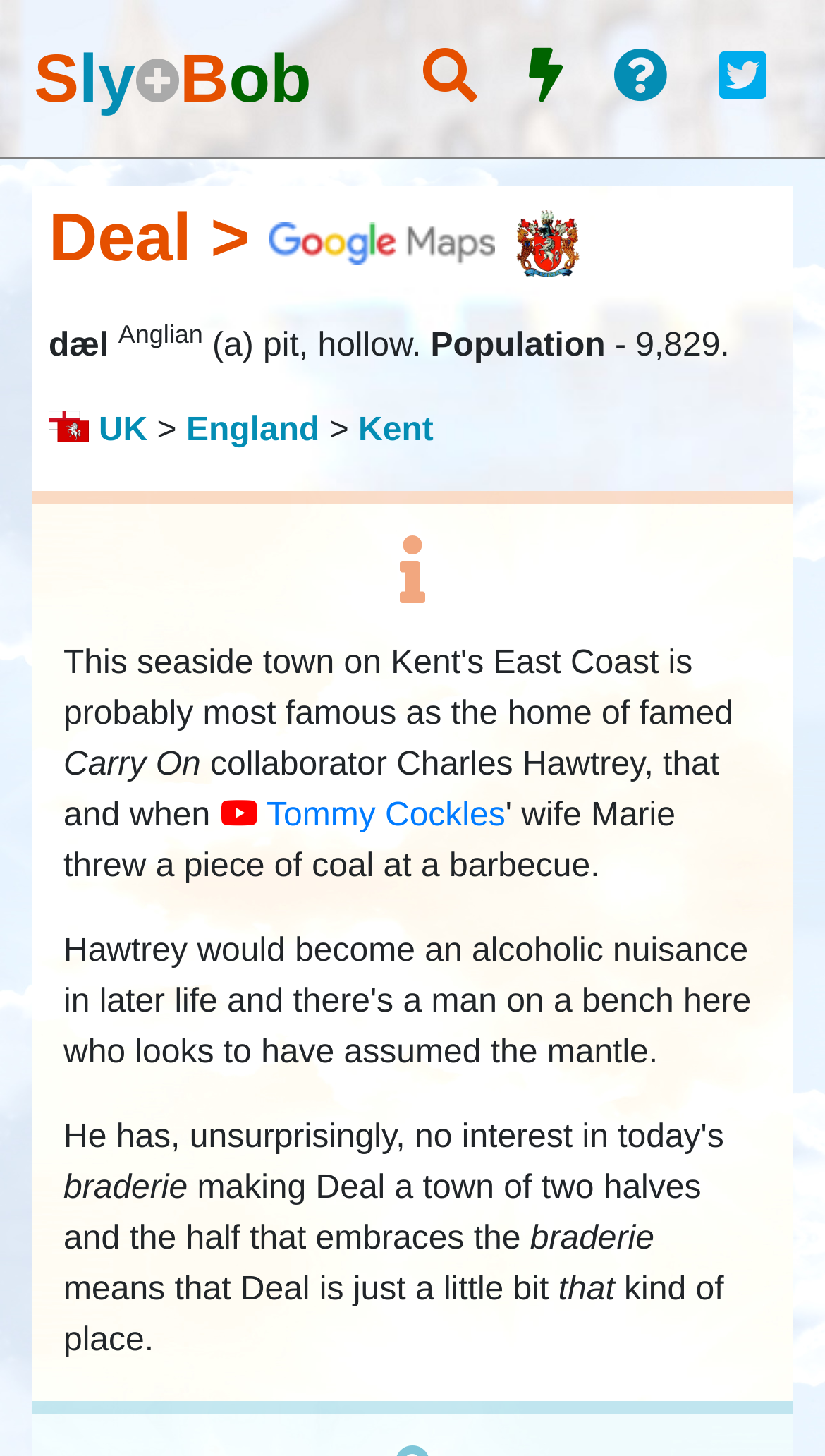What is the county where Deal is located? Analyze the screenshot and reply with just one word or a short phrase.

Kent